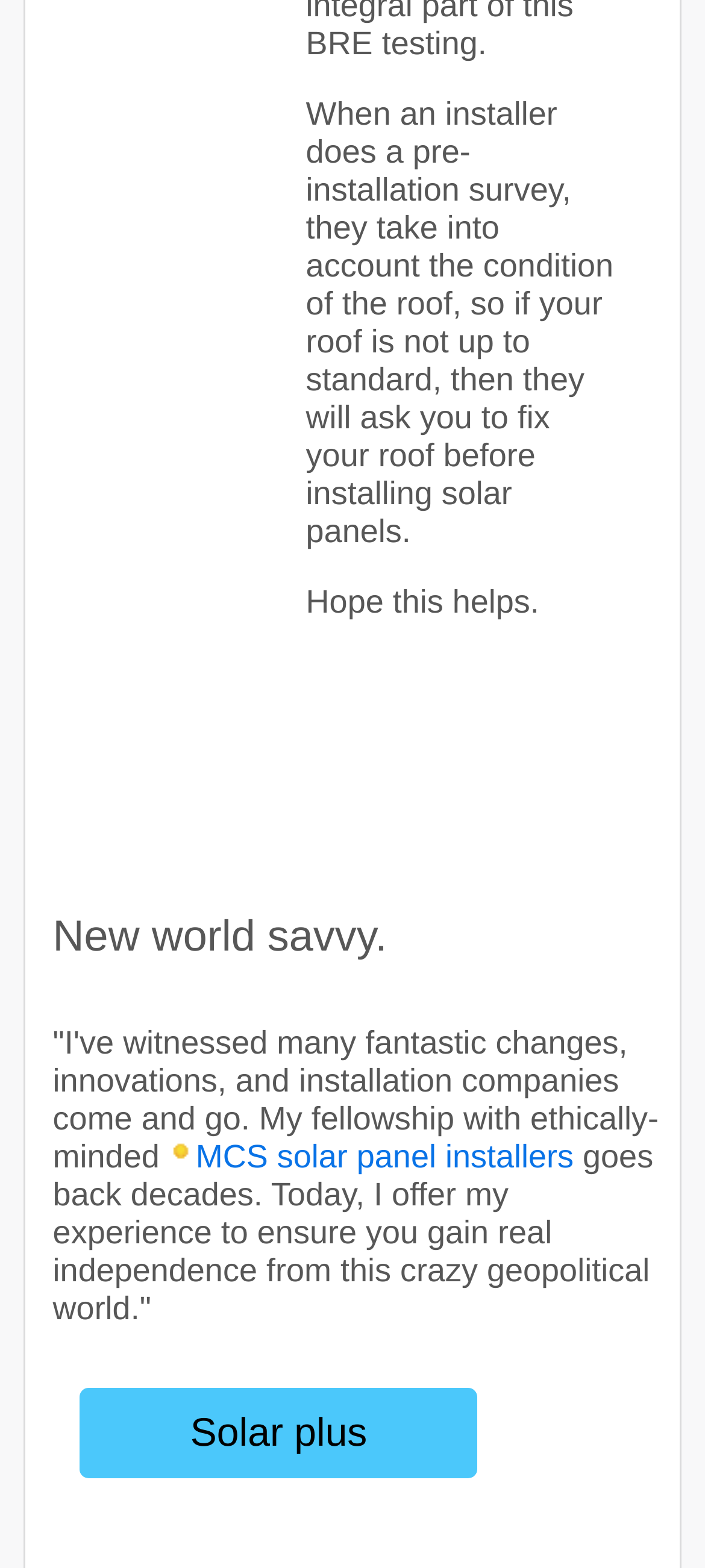Please provide a detailed answer to the question below by examining the image:
What is the purpose of the pre-installation survey?

The purpose of the pre-installation survey is to check the condition of the roof because the text states that 'when an installer does a pre-installation survey, they take into account the condition of the roof'.